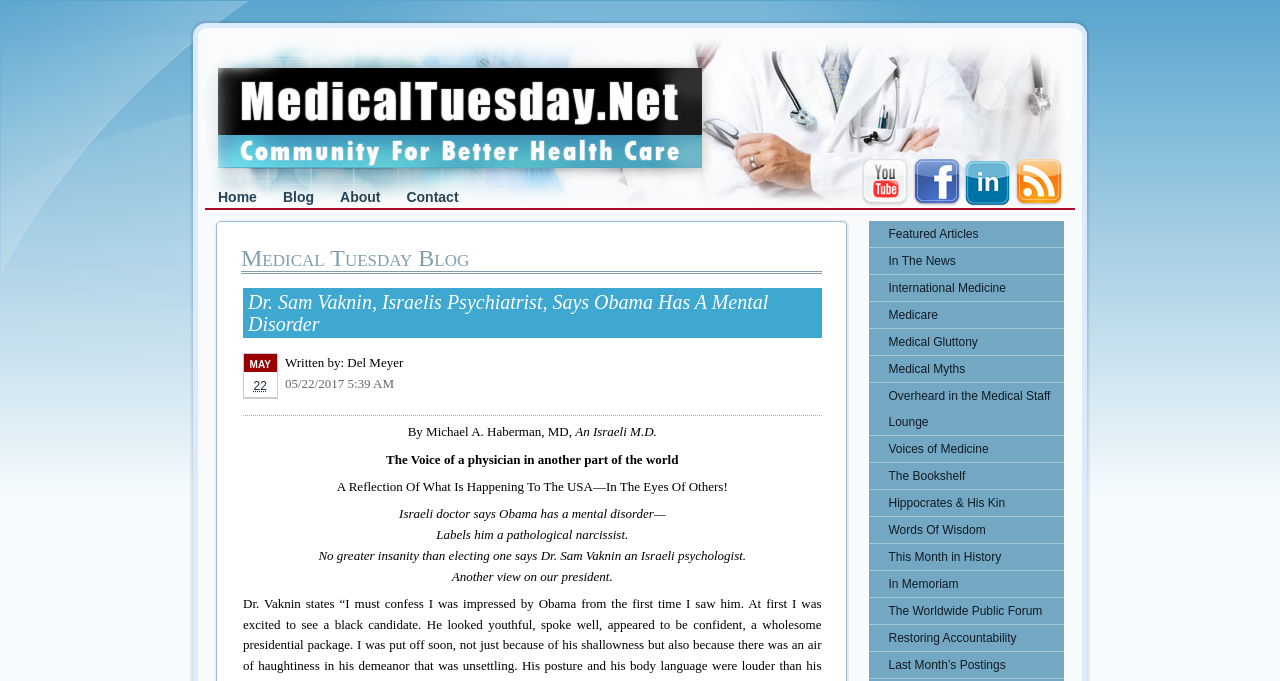What is the name of the author of the article?
Look at the image and construct a detailed response to the question.

I determined the answer by looking at the StaticText element with the text 'By Michael A. Haberman, MD,' which suggests that Michael A. Haberman, MD is the author of the article.